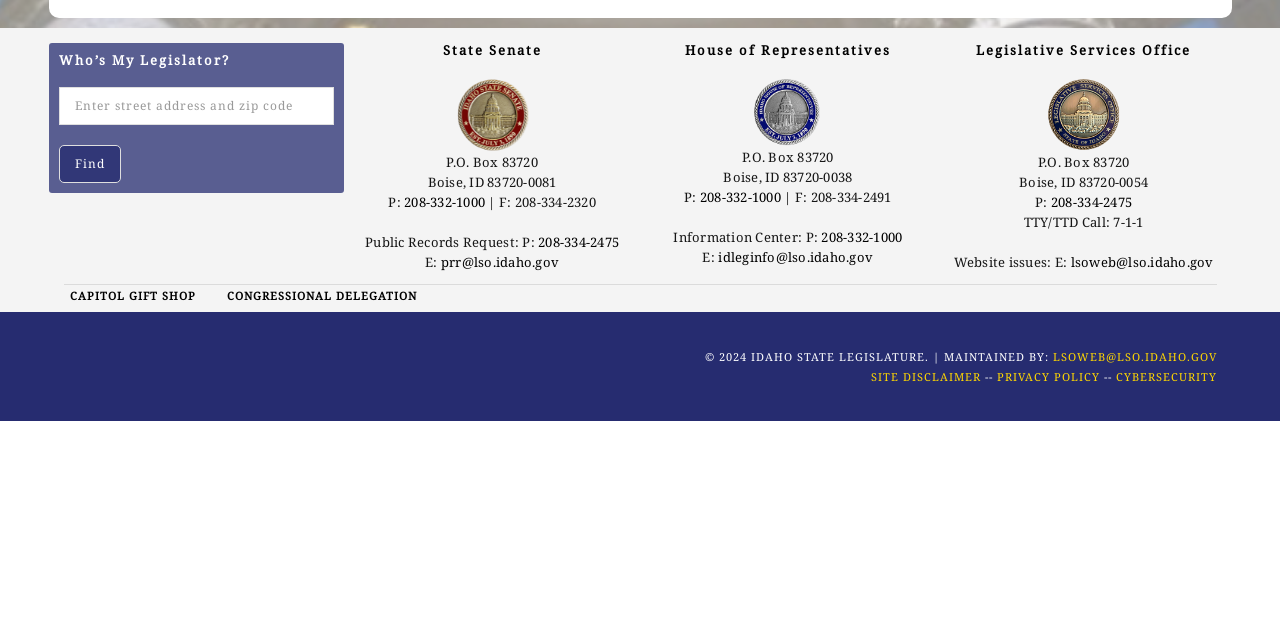Please find the bounding box for the UI element described by: "Privacy Policy".

[0.779, 0.576, 0.859, 0.6]